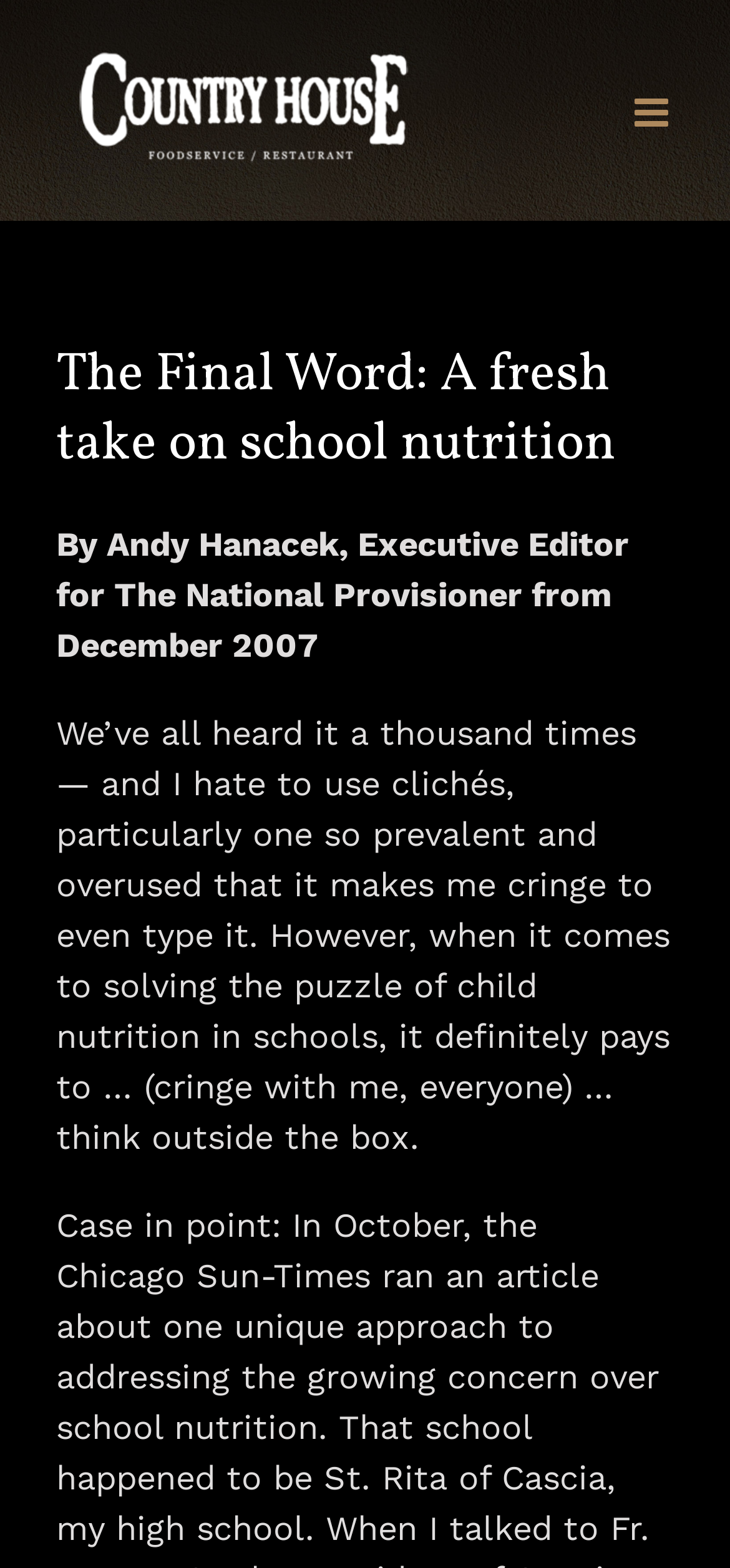Provide the bounding box for the UI element matching this description: "alt="The Country House Restaurant Logo"".

[0.077, 0.024, 0.59, 0.116]